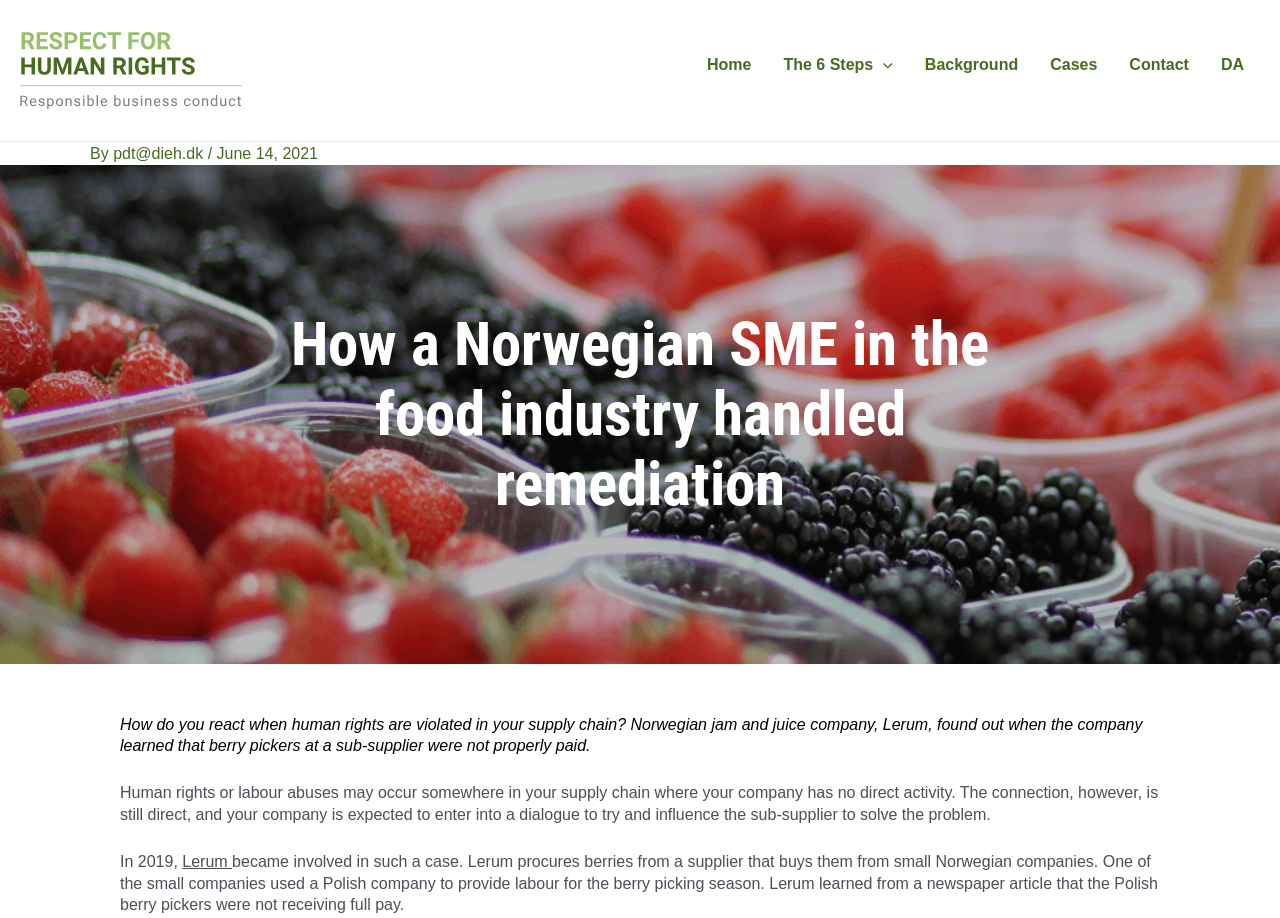What is the issue with the berry pickers?
Look at the screenshot and give a one-word or phrase answer.

Not receiving full pay